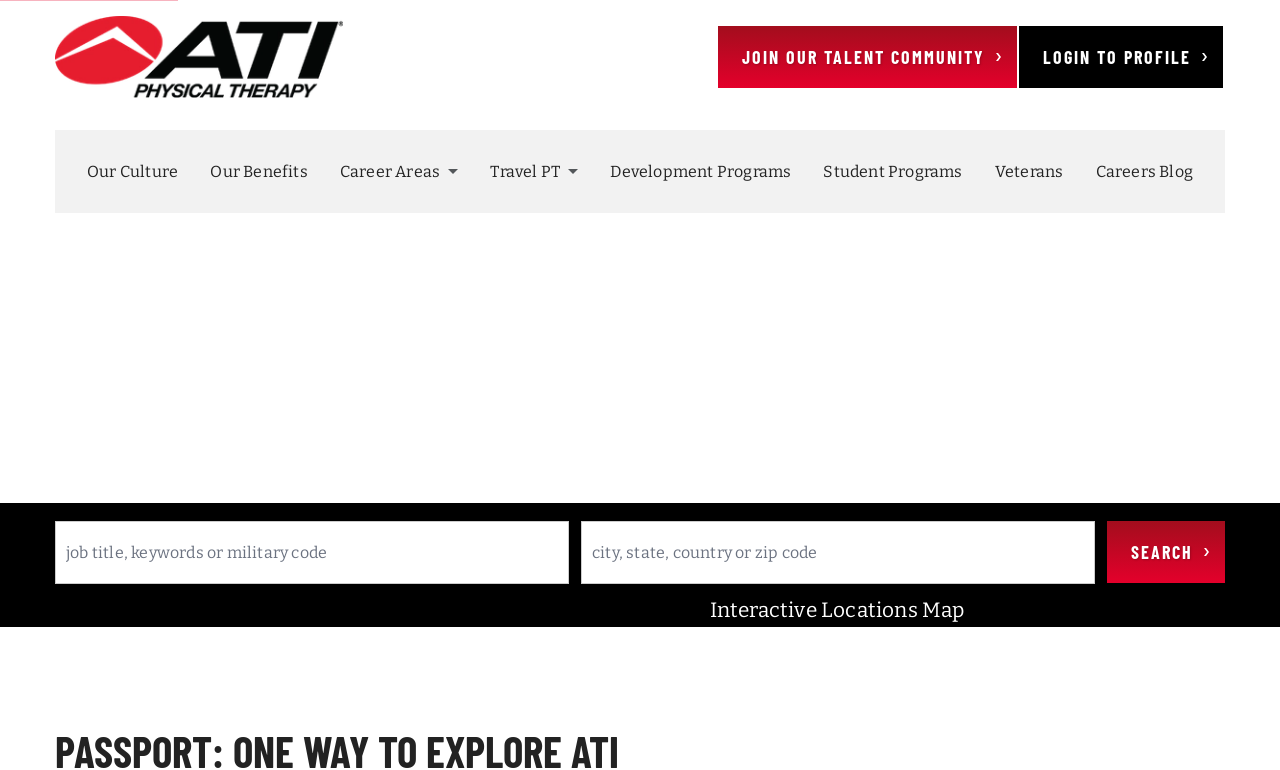Show the bounding box coordinates of the element that should be clicked to complete the task: "Click on the 'Business' link".

None